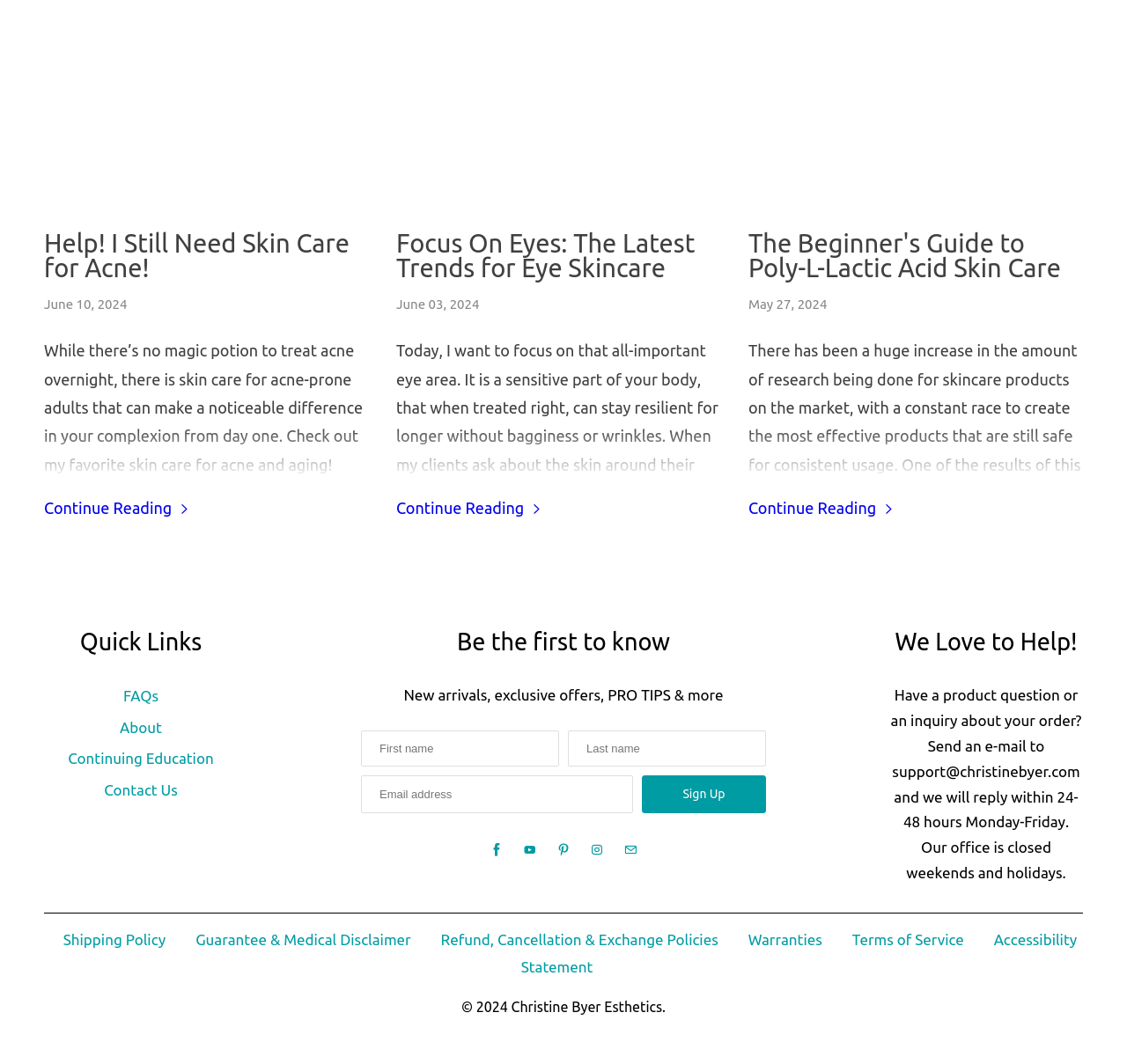Using the element description title="Email Christine Byer Esthetics", predict the bounding box coordinates for the UI element. Provide the coordinates in (top-left x, top-left y, bottom-right x, bottom-right y) format with values ranging from 0 to 1.

[0.55, 0.789, 0.569, 0.809]